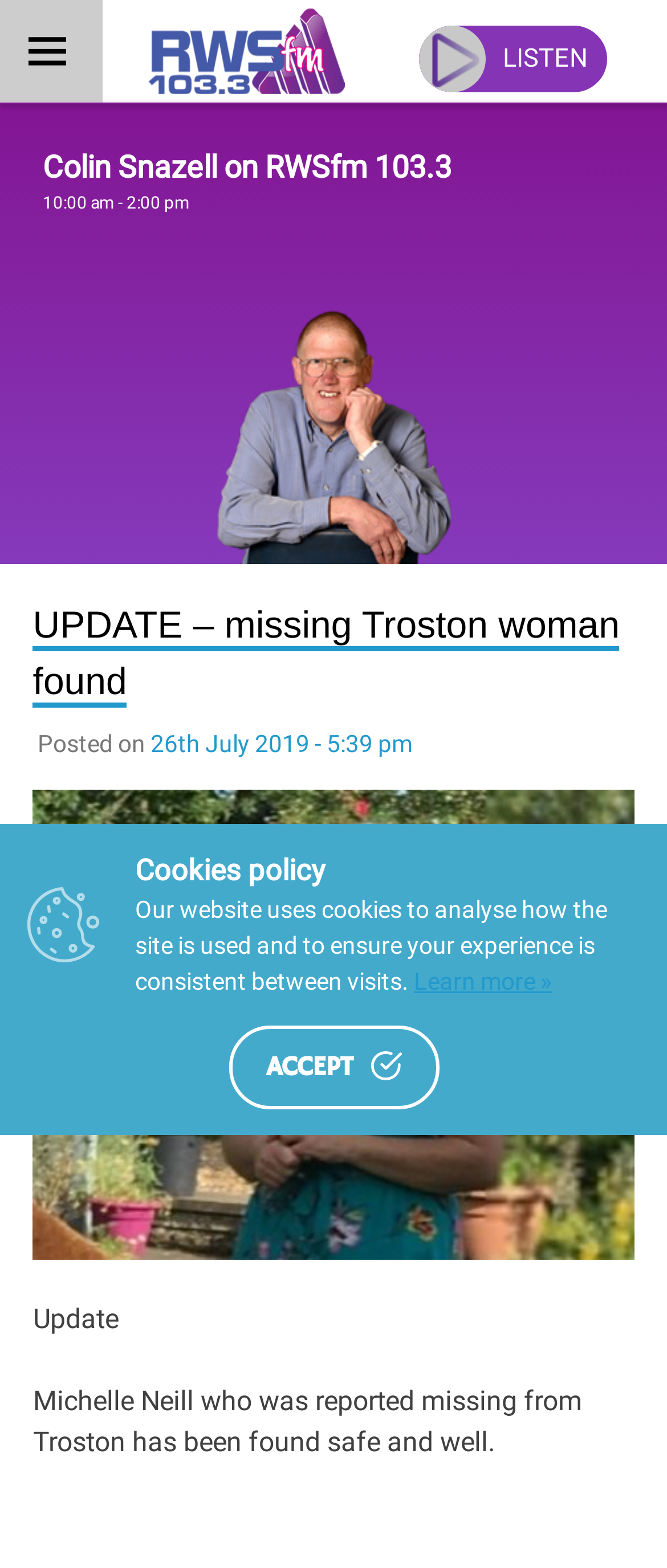Provide your answer in one word or a succinct phrase for the question: 
What is the name of the radio show currently on air?

Colin Snazell on RWSfm 103.3